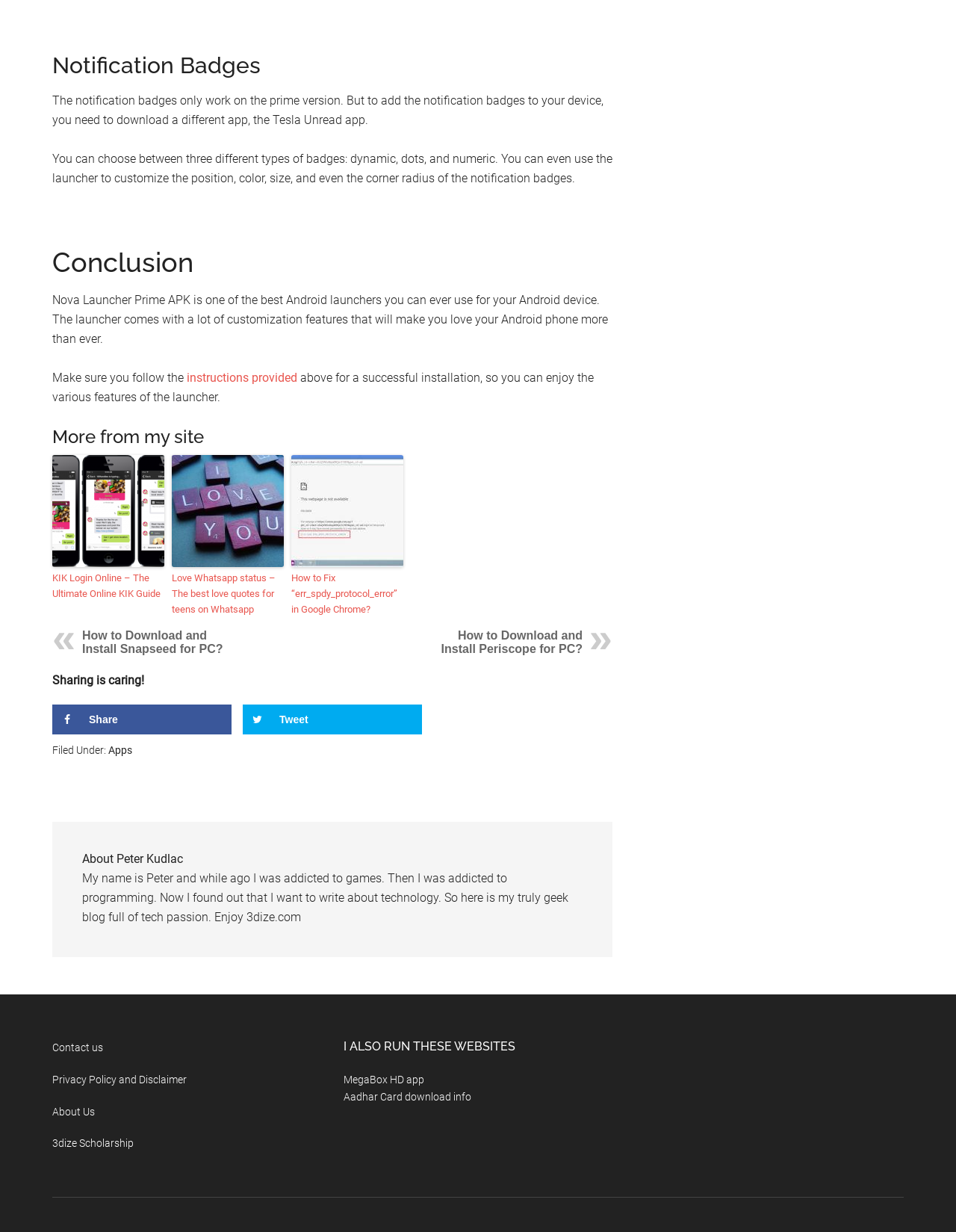Pinpoint the bounding box coordinates of the element that must be clicked to accomplish the following instruction: "Contact us". The coordinates should be in the format of four float numbers between 0 and 1, i.e., [left, top, right, bottom].

[0.055, 0.845, 0.108, 0.855]